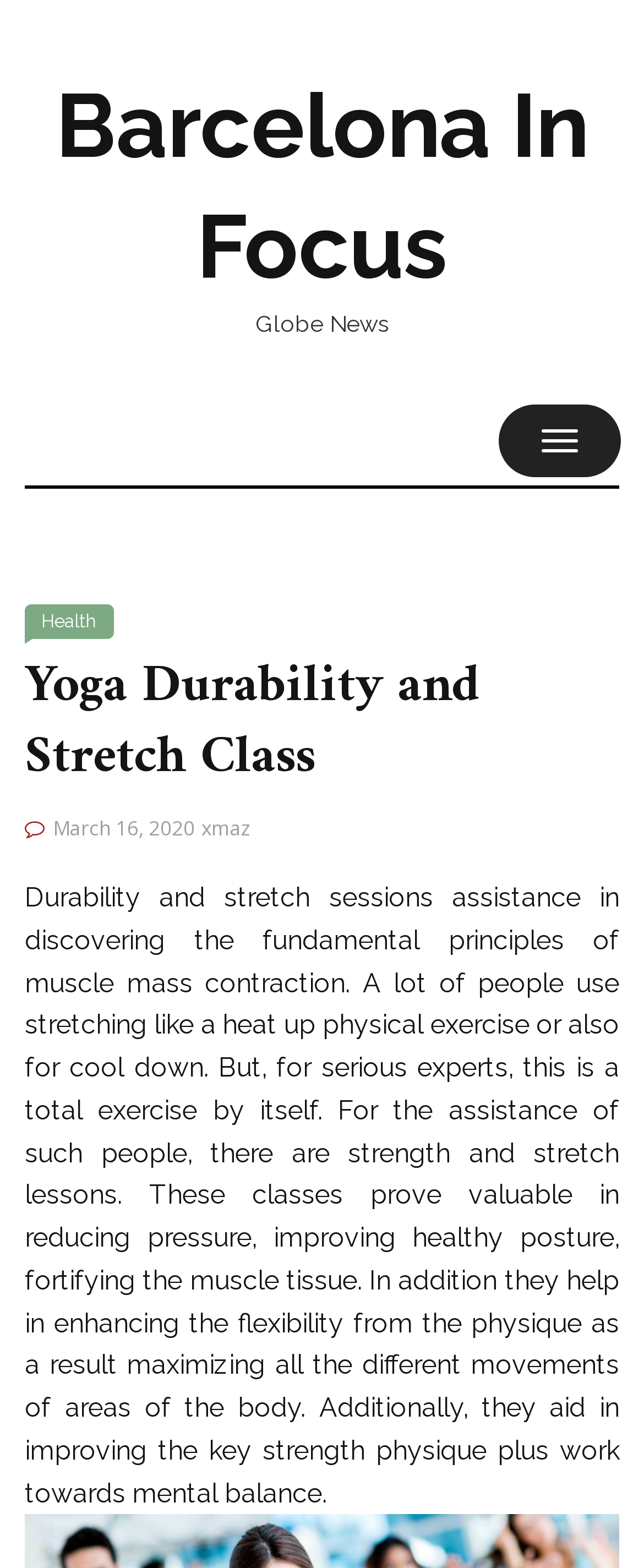What is the name of the website?
Please respond to the question with a detailed and well-explained answer.

I found the name of the website by looking at the heading element at the top of the page, which says 'Barcelona In Focus'.